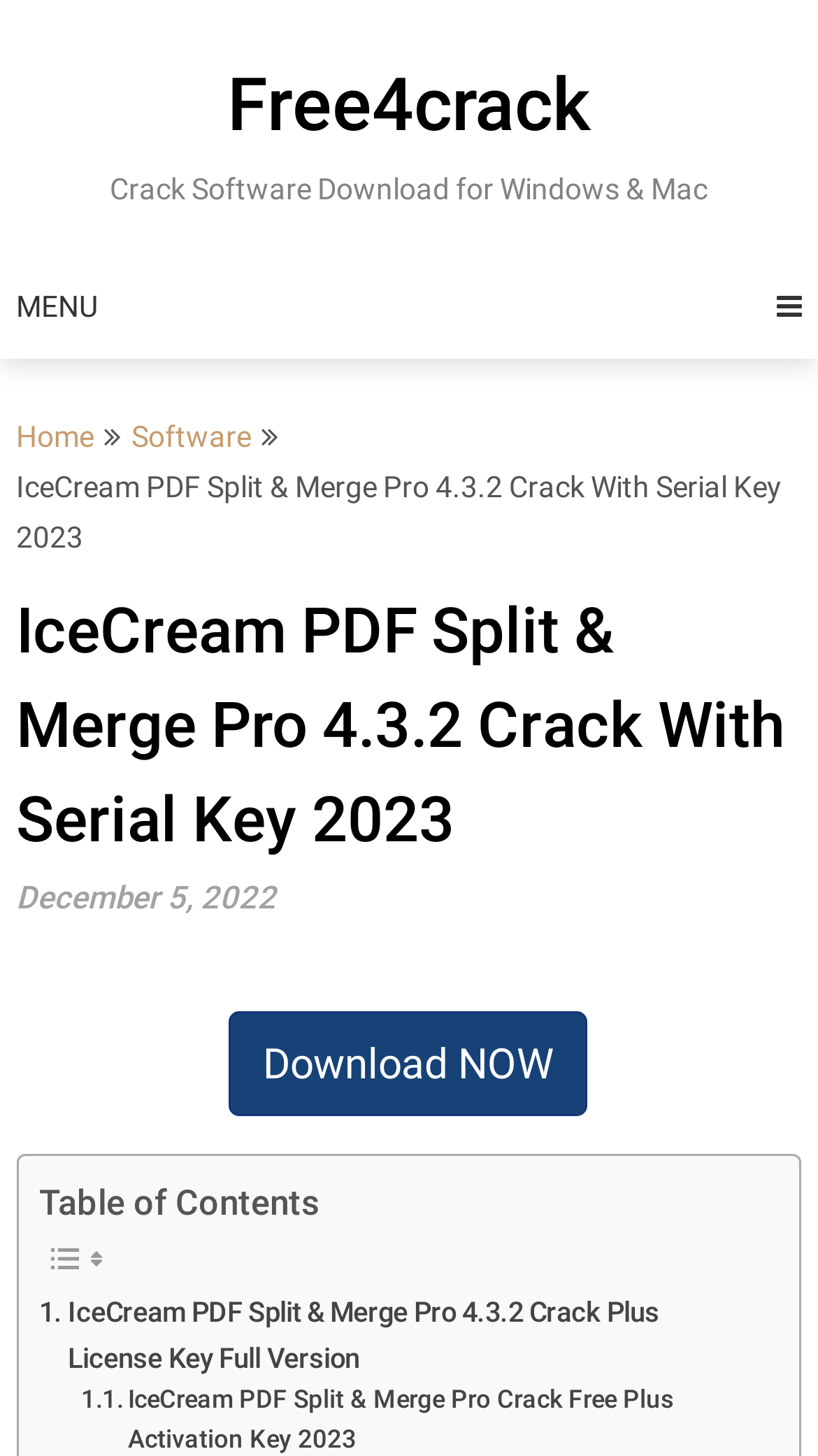Please find the bounding box for the UI element described by: "Free4crack".

[0.278, 0.043, 0.722, 0.102]